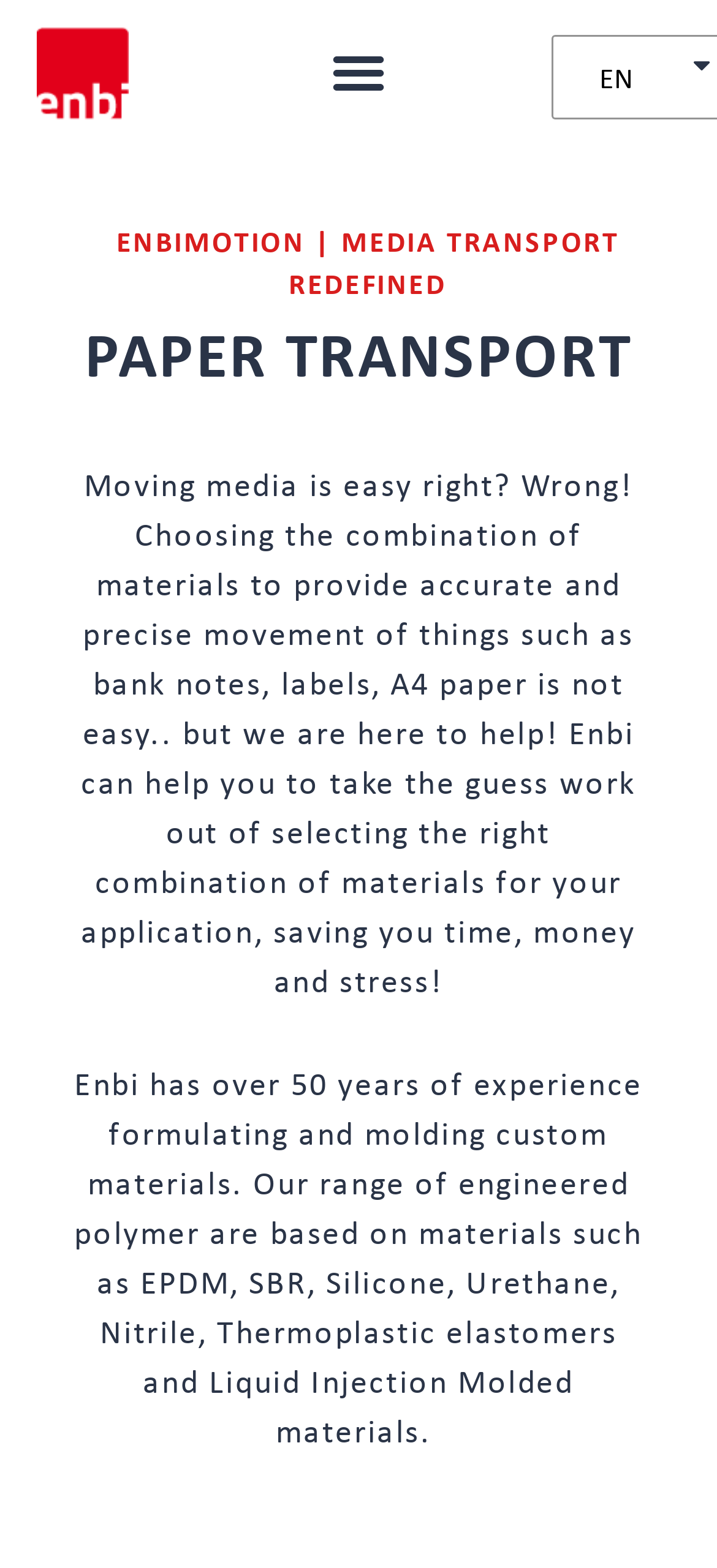Please examine the image and answer the question with a detailed explanation:
What is the tone of the introductory text?

The introductory text starts with a rhetorical question 'Moving media is easy right? Wrong!' which sets a conversational tone, making the reader feel like they are having a discussion with the author.